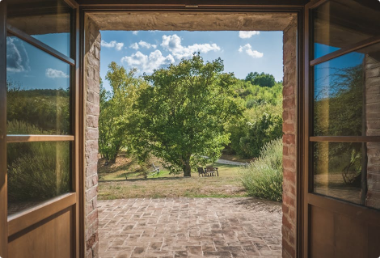What is the shape of the area of grass?
Please use the image to deliver a detailed and complete answer.

The caption describes the area of grass as 'gently rolling', which implies a soft and serene landscape, perfect for relaxation and contemplation.